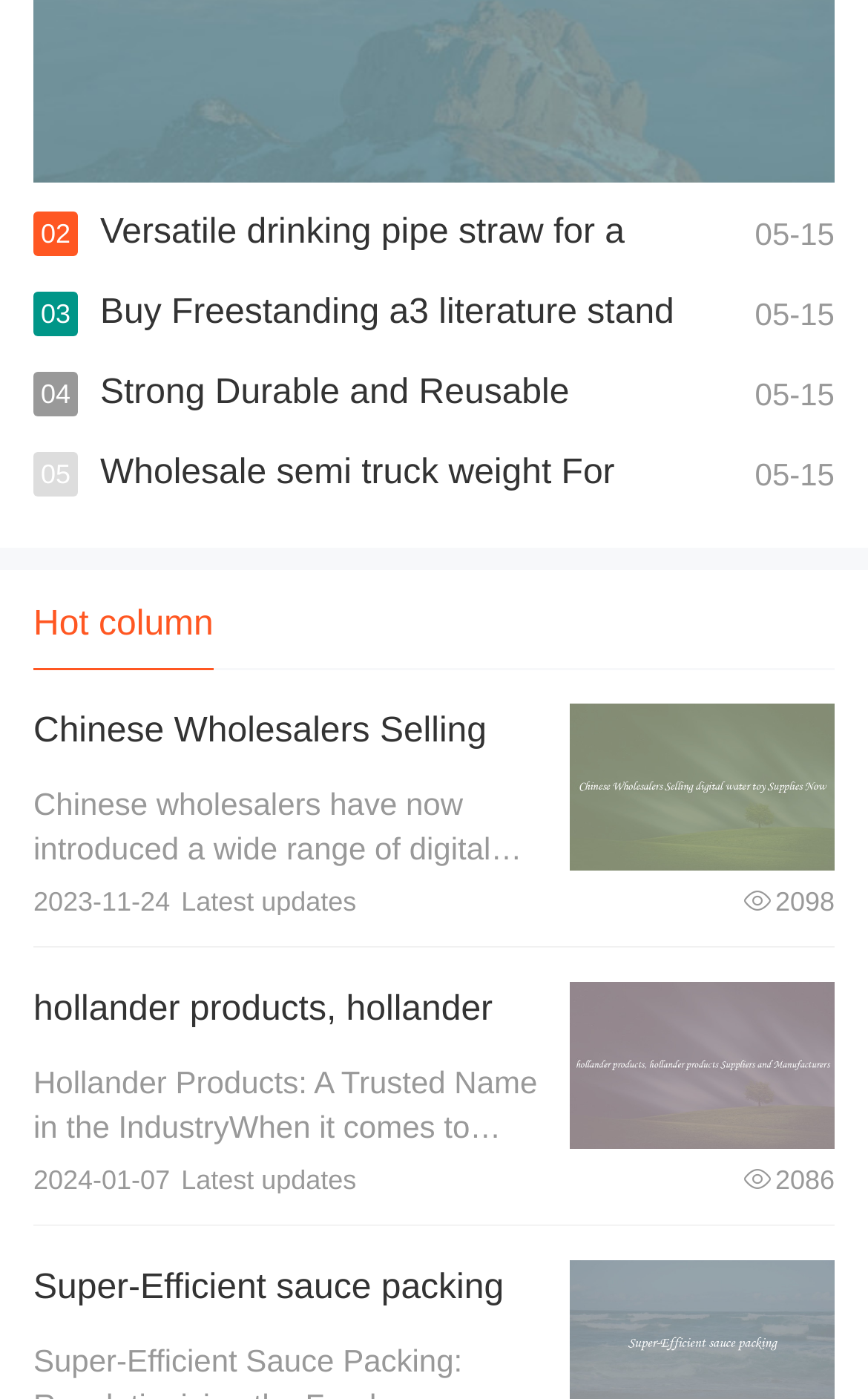Determine the bounding box for the UI element as described: "Super-Efficient sauce packing". The coordinates should be represented as four float numbers between 0 and 1, formatted as [left, top, right, bottom].

[0.038, 0.908, 0.58, 0.935]